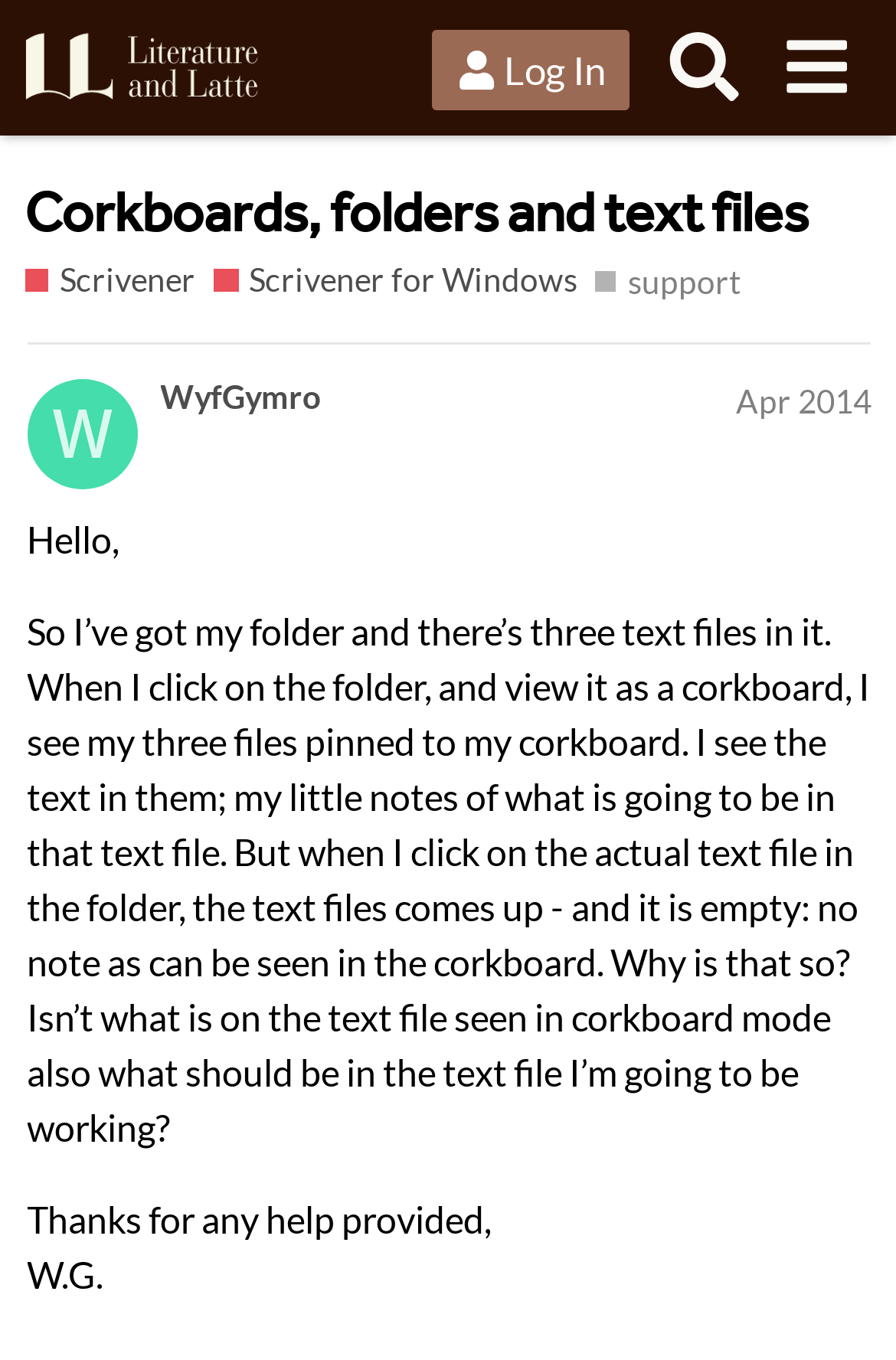Please provide a short answer using a single word or phrase for the question:
What is the issue the user is facing?

Text files are empty